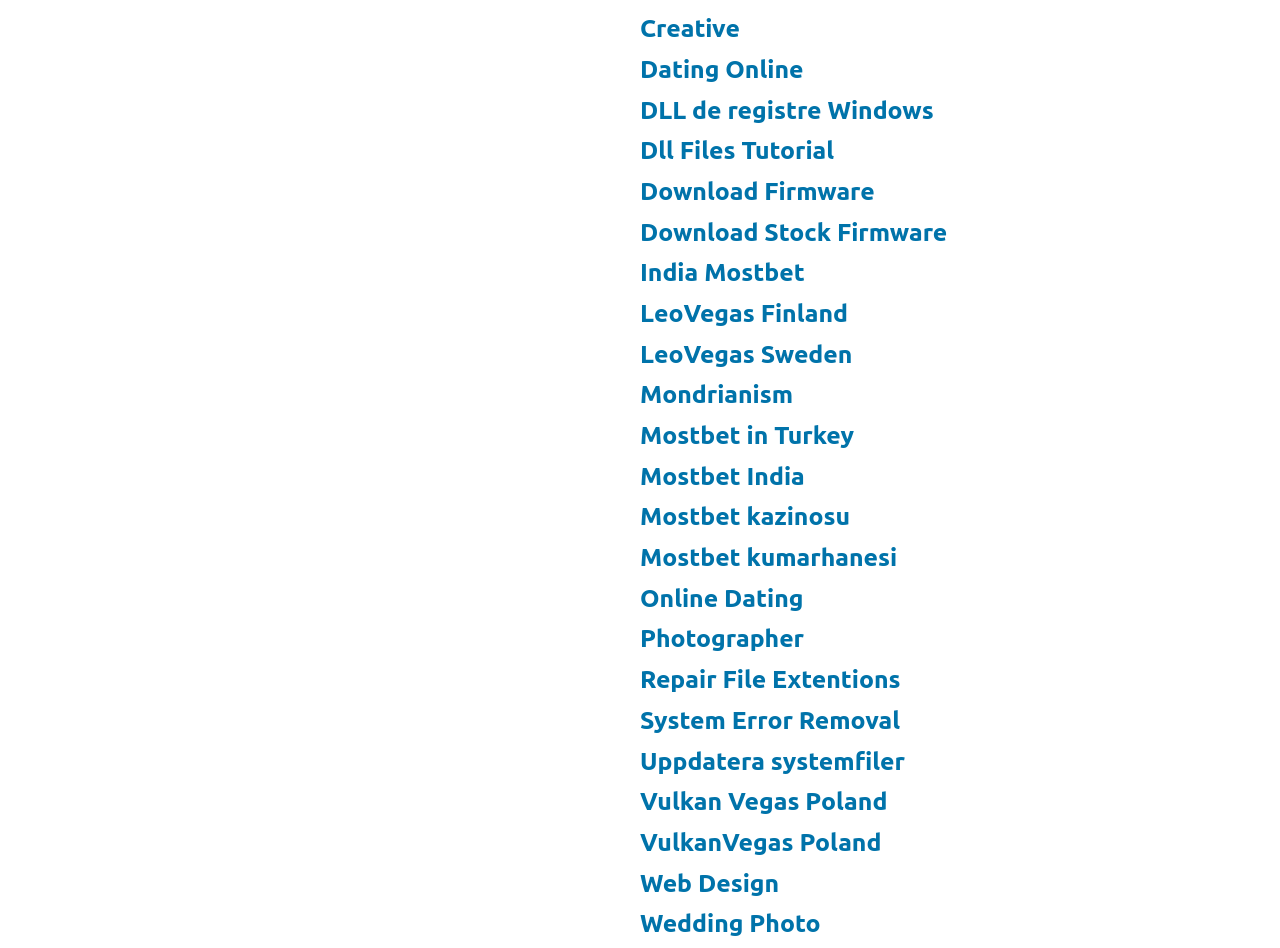Please provide the bounding box coordinates for the UI element as described: "Contact Us". The coordinates must be four floats between 0 and 1, represented as [left, top, right, bottom].

None